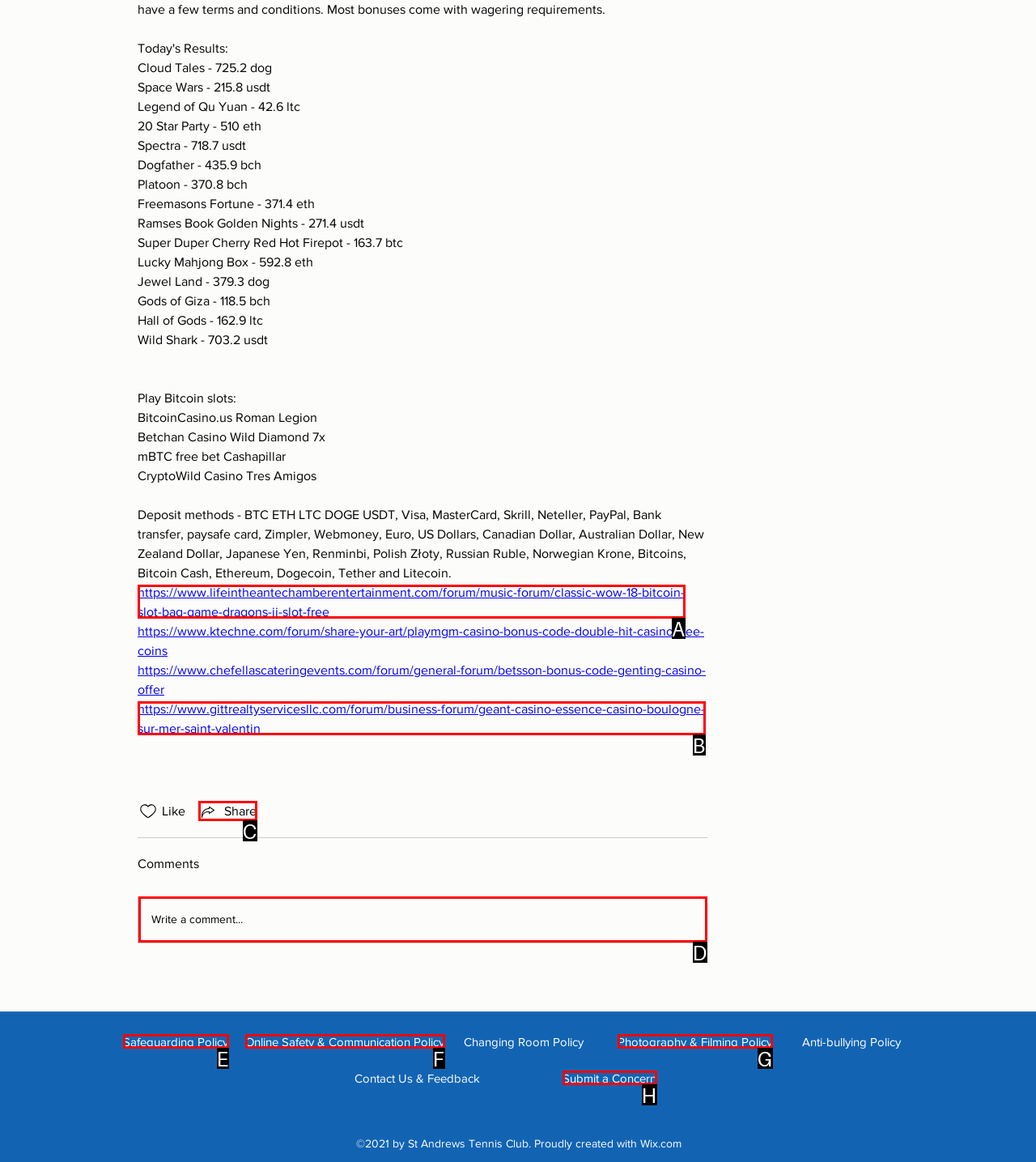Identify the HTML element that best matches the description: Safeguarding Policy. Provide your answer by selecting the corresponding letter from the given options.

E